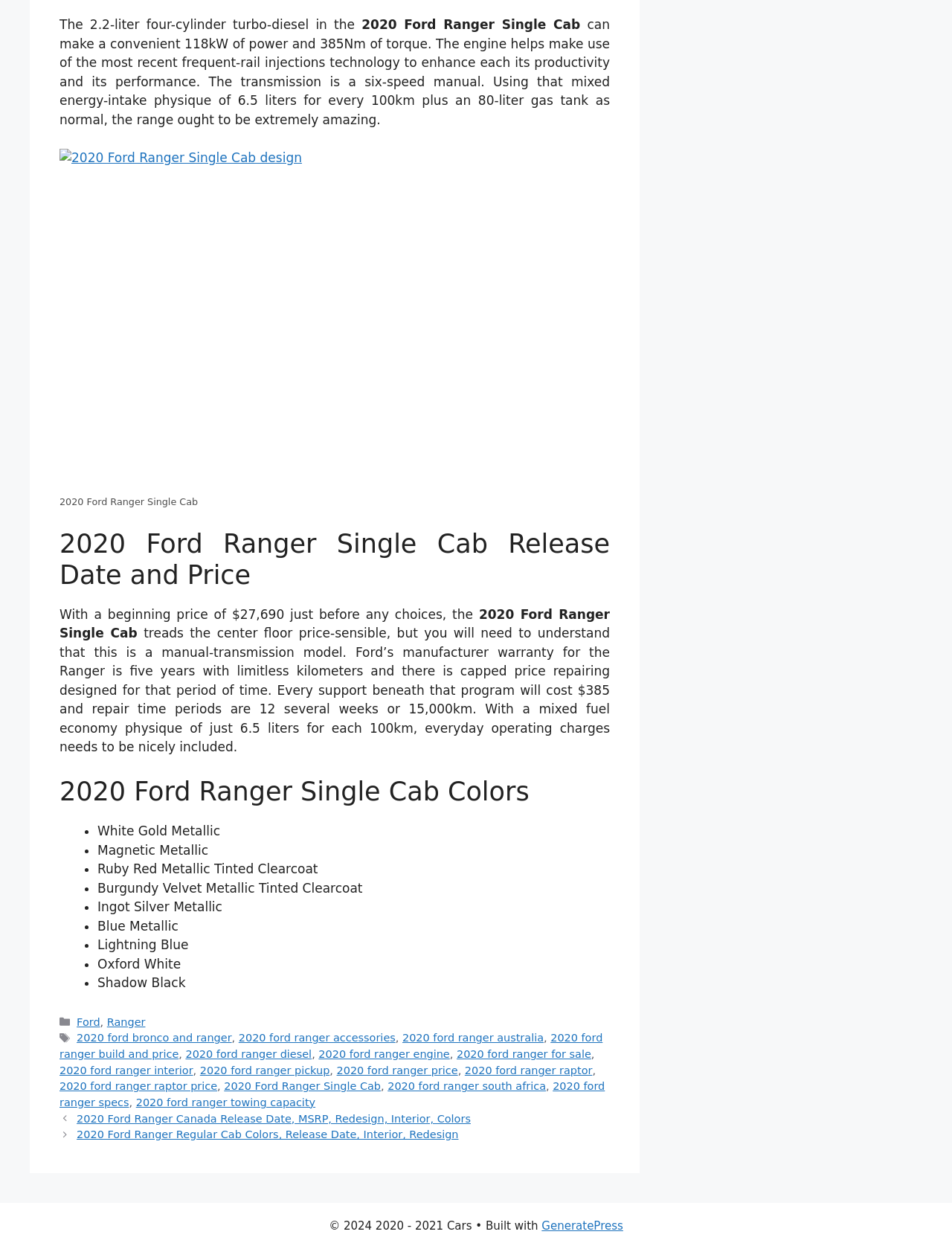Identify the bounding box coordinates of the region that needs to be clicked to carry out this instruction: "Read about 2020 Ford Ranger Single Cab Release Date and Price". Provide these coordinates as four float numbers ranging from 0 to 1, i.e., [left, top, right, bottom].

[0.062, 0.423, 0.641, 0.473]